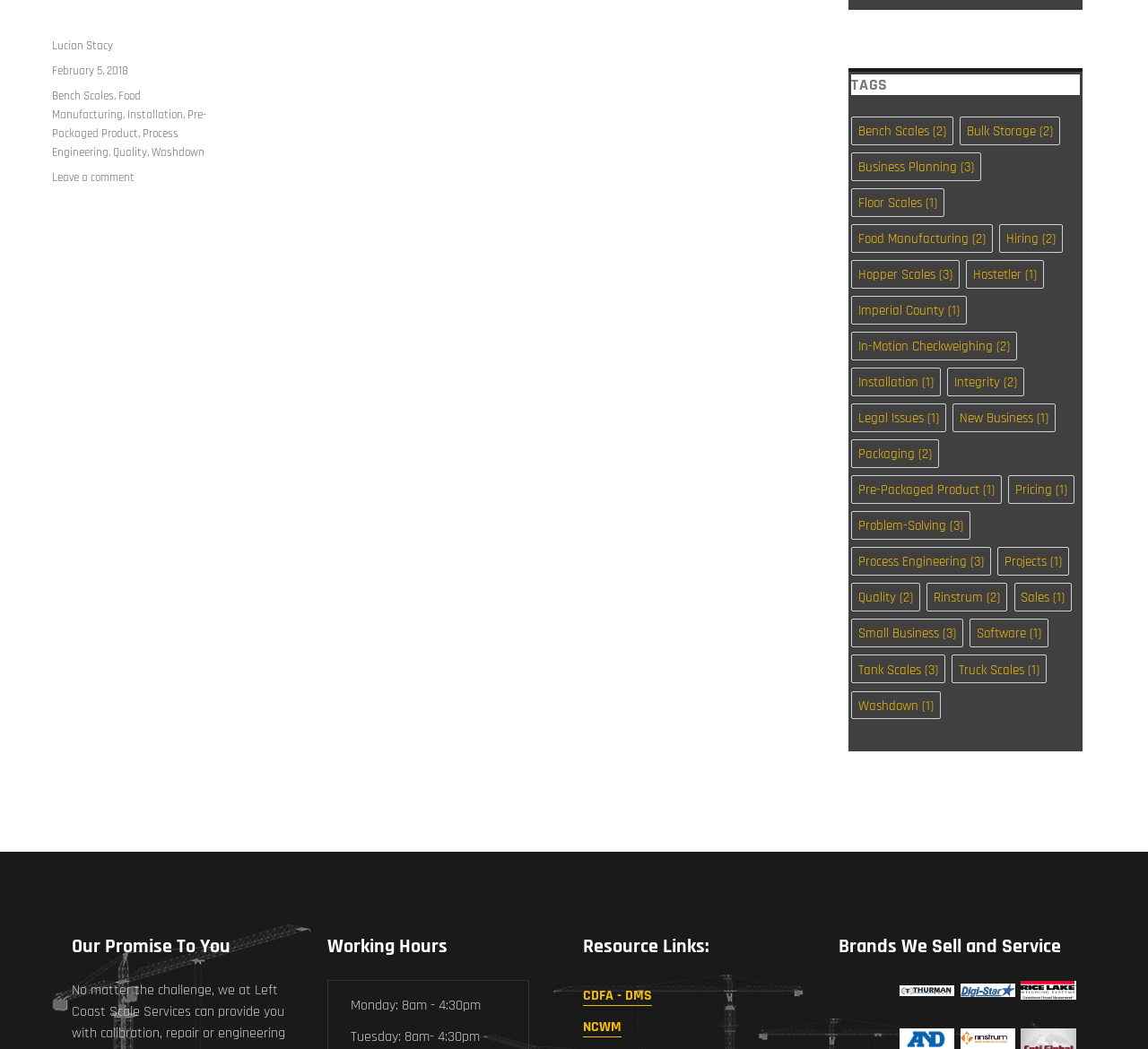Determine the bounding box coordinates for the area that should be clicked to carry out the following instruction: "Read the 'TAGS' section".

[0.741, 0.071, 0.94, 0.091]